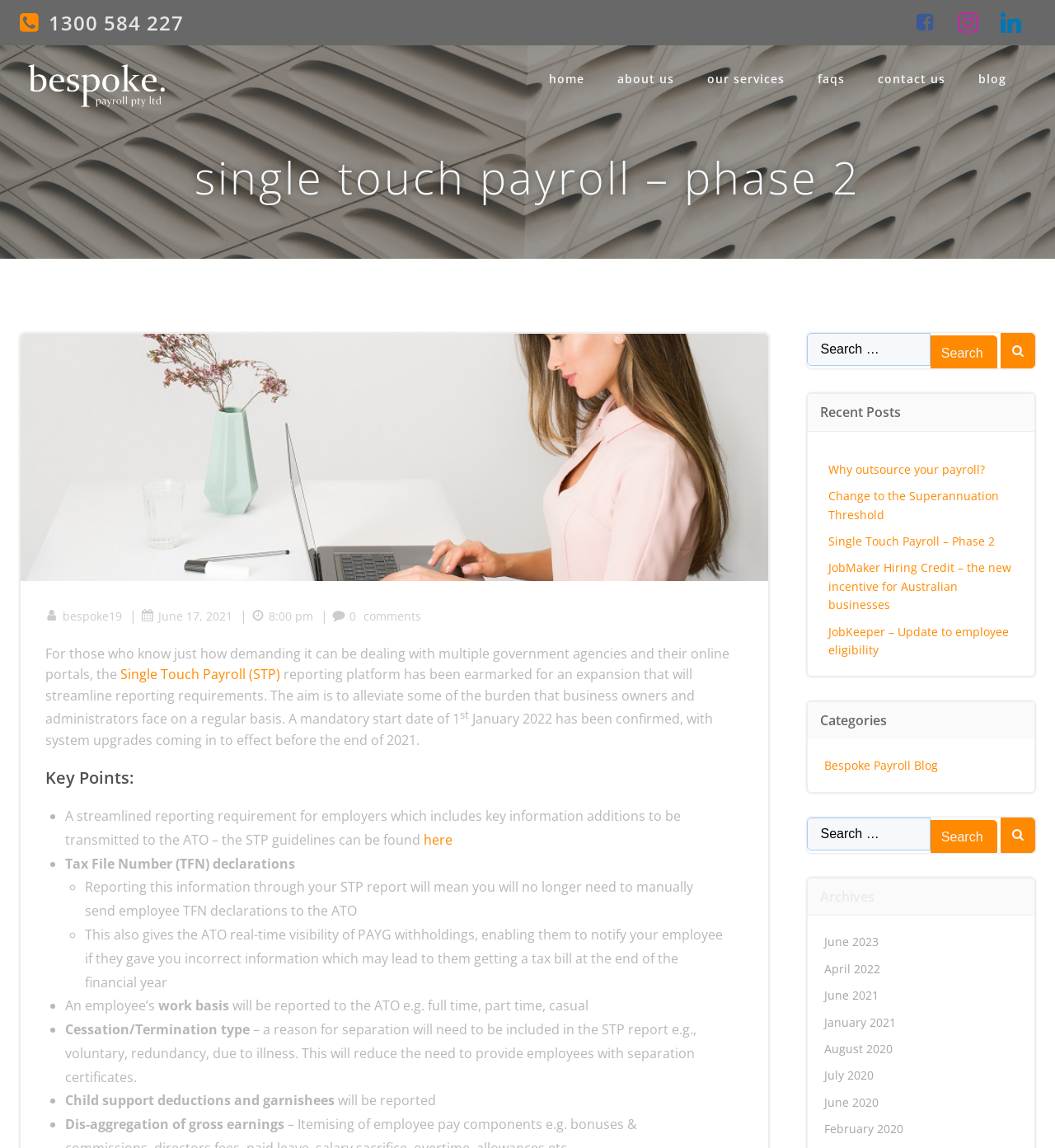Please locate the clickable area by providing the bounding box coordinates to follow this instruction: "Click the home link".

[0.52, 0.061, 0.554, 0.076]